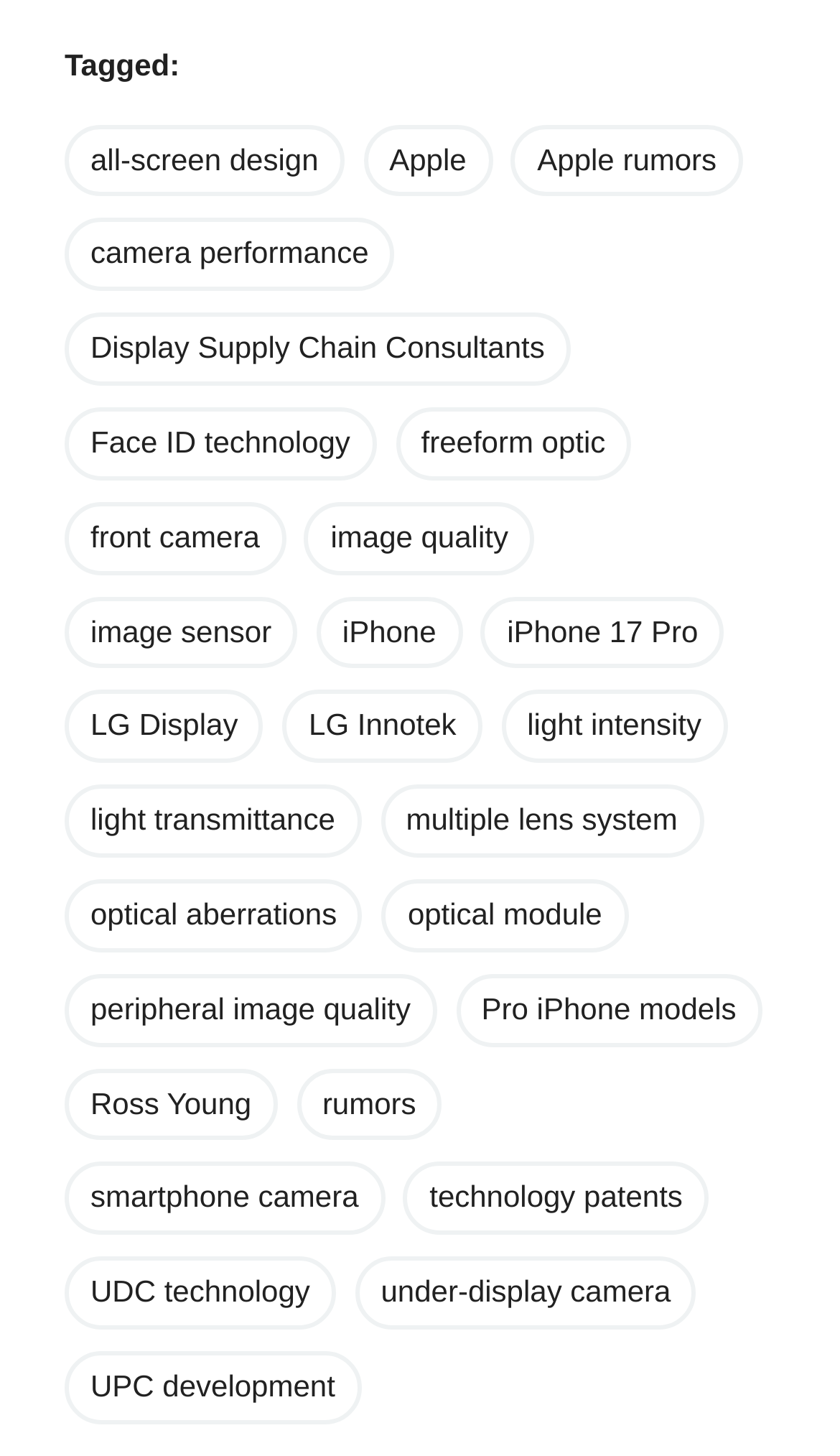Who is affiliated with LG Innotek's LG Group?
Look at the image and respond with a single word or a short phrase.

LG Display